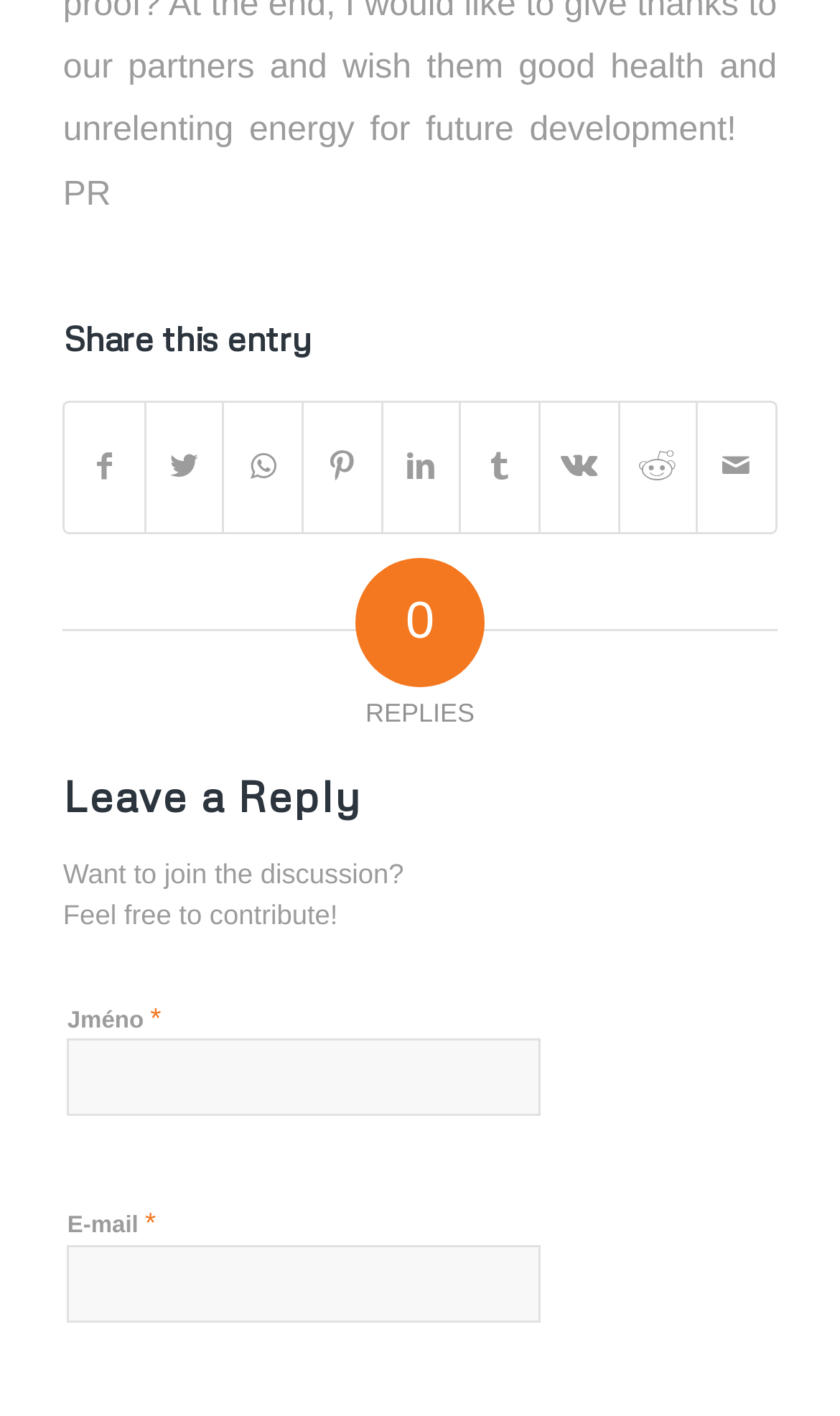Highlight the bounding box coordinates of the element that should be clicked to carry out the following instruction: "Leave a reply". The coordinates must be given as four float numbers ranging from 0 to 1, i.e., [left, top, right, bottom].

[0.075, 0.545, 0.925, 0.578]